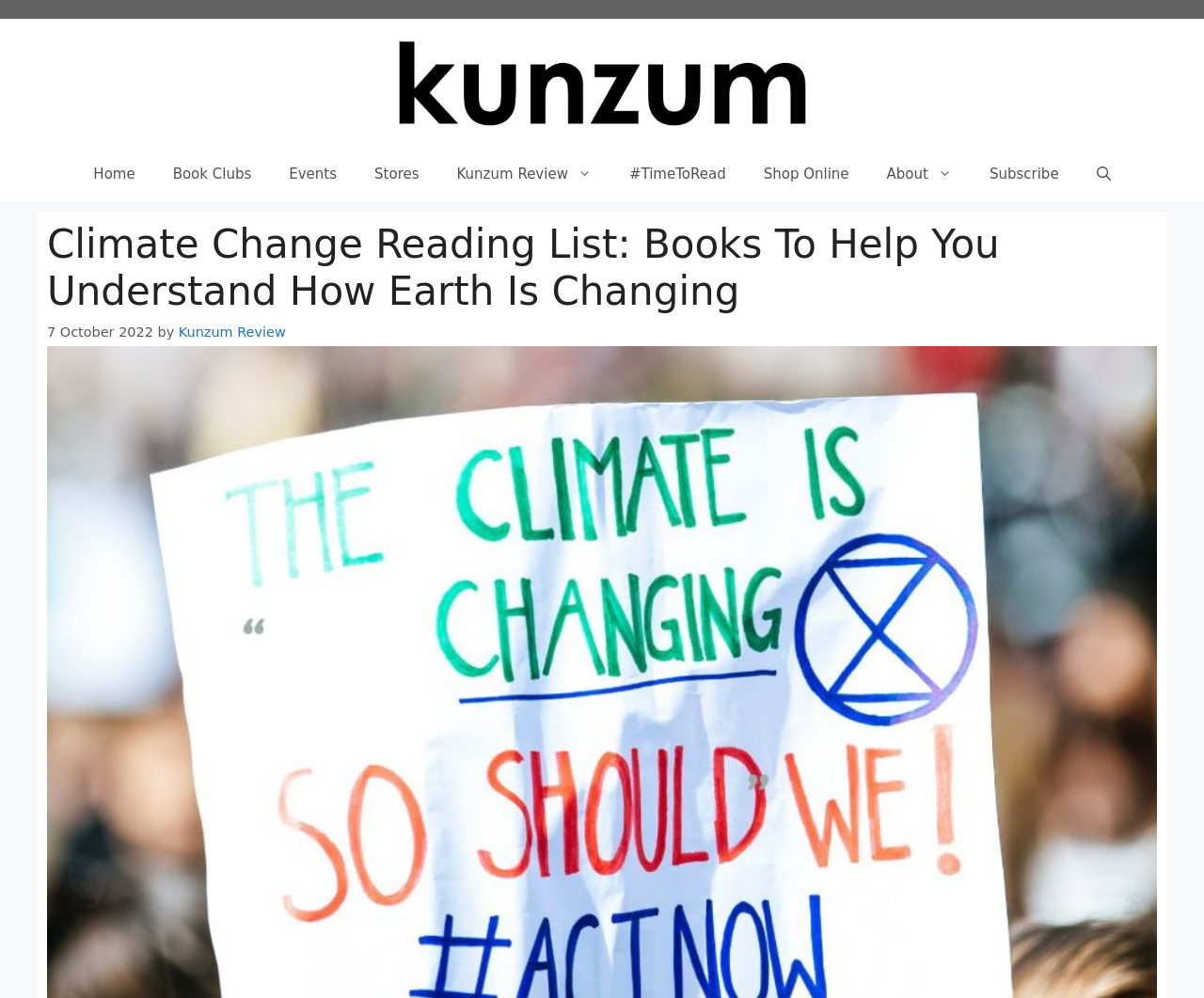Find the bounding box coordinates of the area that needs to be clicked in order to achieve the following instruction: "go to home page". The coordinates should be specified as four float numbers between 0 and 1, i.e., [left, top, right, bottom].

[0.062, 0.146, 0.128, 0.202]